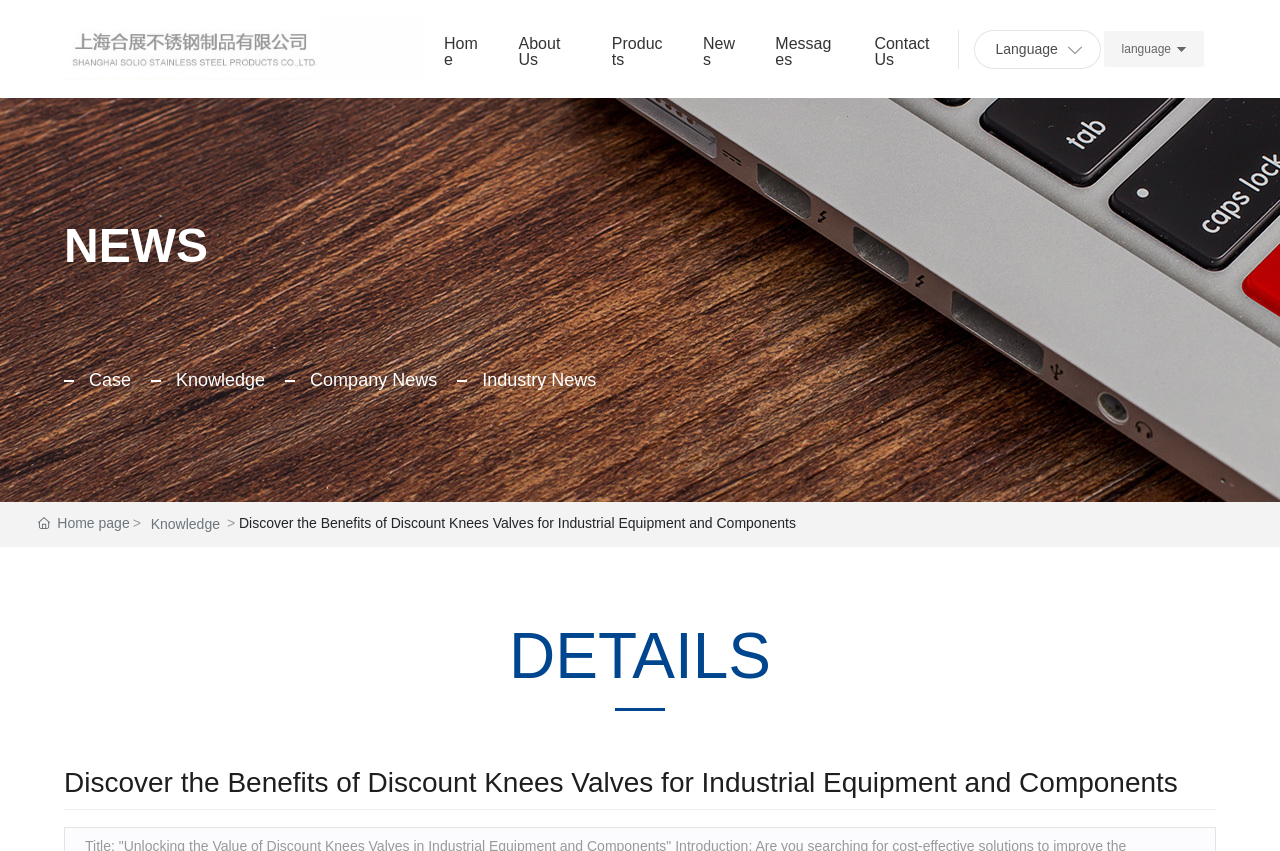Determine the bounding box coordinates for the area that needs to be clicked to fulfill this task: "Select the 'Language' option". The coordinates must be given as four float numbers between 0 and 1, i.e., [left, top, right, bottom].

[0.778, 0.048, 0.826, 0.066]